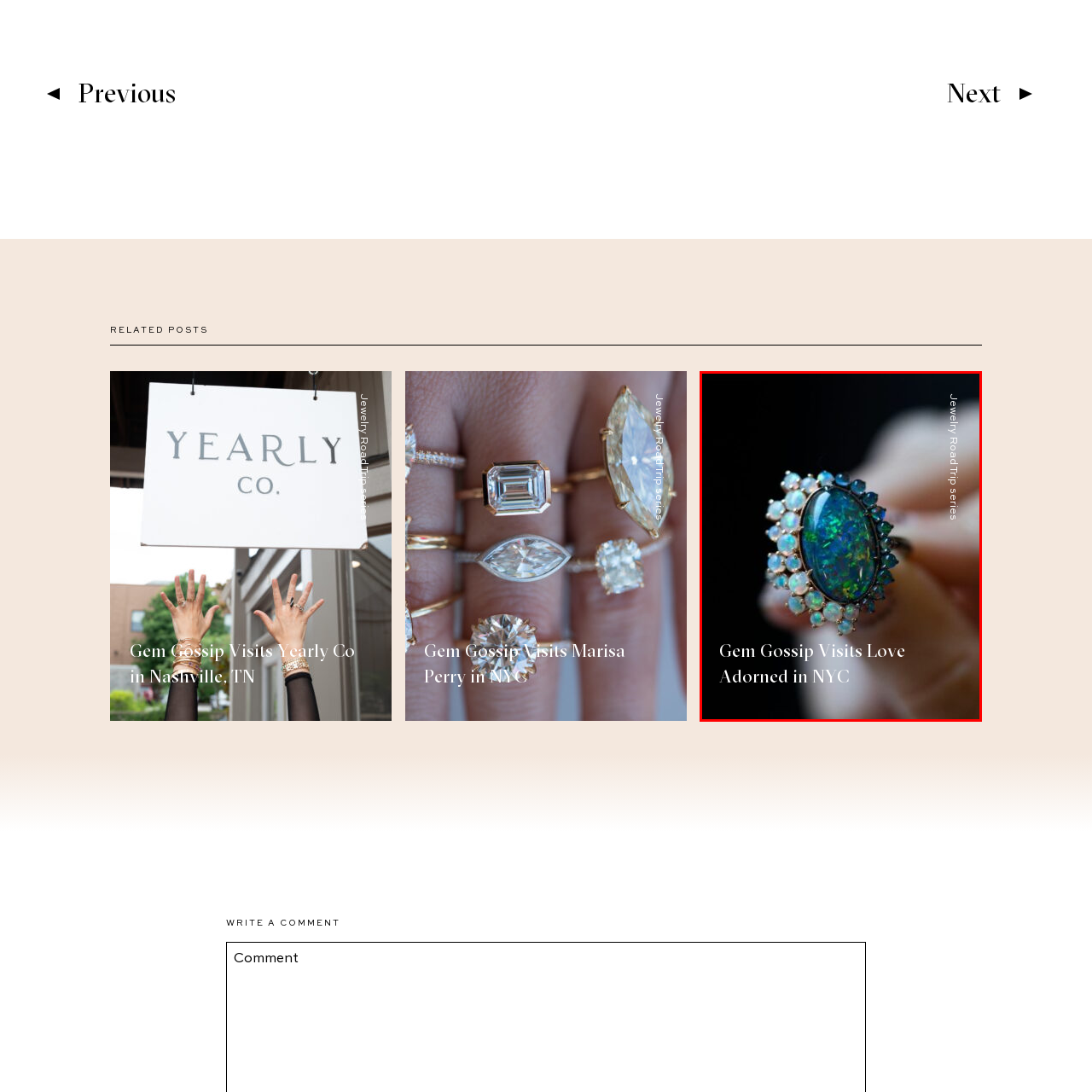Examine the image inside the red outline, What type of stones surround the opal?
 Answer with a single word or phrase.

Iridescent stones